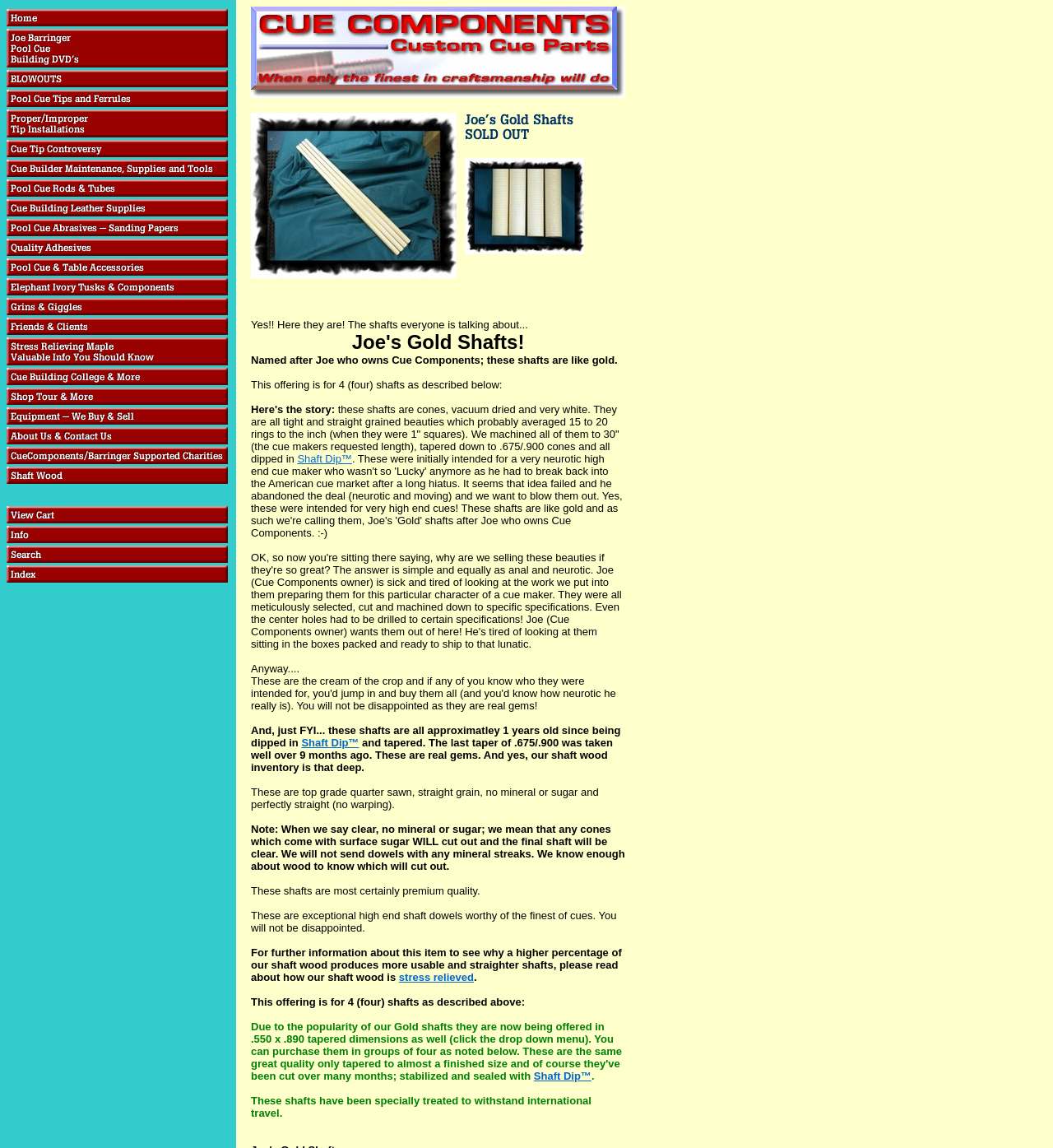Detail the various sections and features of the webpage.

This webpage is about Joe's Gold Shafts, which are high-quality cue shafts. At the top of the page, there is a prominent image, followed by a red "SOLD OUT" notification. Below this, there is a link with an image that can be clicked to enlarge. 

To the right of the link, there is a series of images, including one with the text "Joe's Gold Shafts" and another with the text "Click to enlarge". 

Below these images, there is a block of text that describes the shafts in detail. The text explains that the shafts are named after Joe, the owner of Cue Components, and that they are of exceptional quality. The shafts are described as being cones, vacuum dried, and very white, with tight and straight grains. 

The text also mentions that the shafts have been machined to a specific length and tapered, and that they have been dipped in Shaft Dip. There are several links to Shaft Dip throughout the text. 

The webpage also highlights the quality of the shaft wood, stating that it is top-grade, quarter-sawn, straight-grained, and free of mineral or sugar. The text assures that any shafts with surface sugar will be cut out to ensure clarity. 

Throughout the text, there are several statements emphasizing the premium quality of the shafts, with phrases such as "real gems" and "exceptional high-end shaft dowels". The webpage also mentions that the shafts have been specially treated to withstand international travel.